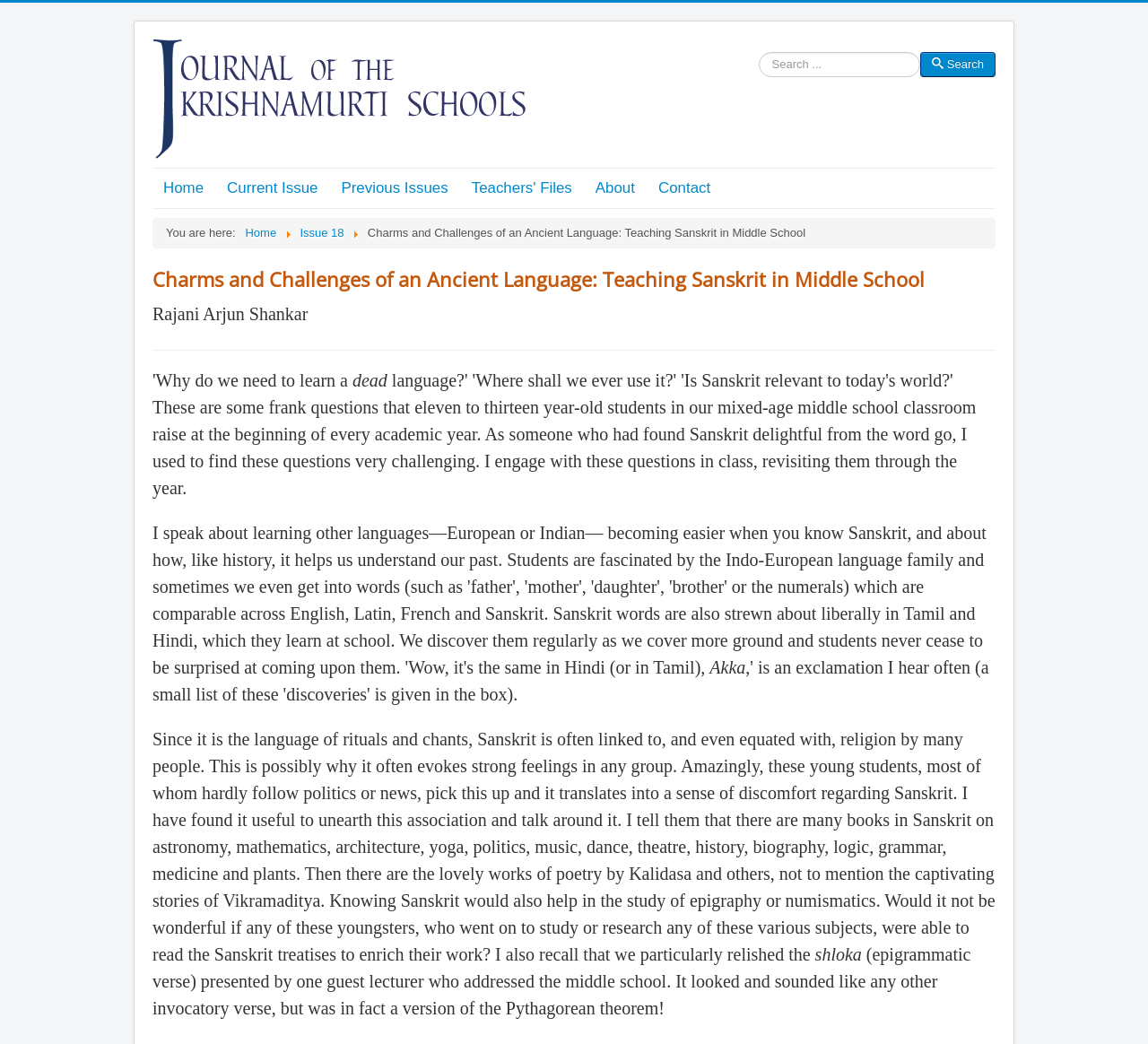Explain the webpage in detail.

The webpage is an article titled "Charms and Challenges of an Ancient Language: Teaching Sanskrit in Middle School" from the Journal of the Krishnamurti Schools. At the top left, there is a link to the journal's homepage, accompanied by a small image of the journal's logo. 

On the top right, there is a search bar with a search button and a label "Search". Below the search bar, there are six navigation links: "Home", "Current Issue", "Previous Issues", "Teachers' Files", "About", and "Contact". 

Below the navigation links, there is a breadcrumb navigation section that shows the current page's location within the website. The breadcrumb trail starts with "Home" and ends with the current article title. 

The main content of the article is divided into several sections. The title of the article is displayed prominently at the top, followed by the author's name, Rajani Arjun Shankar. The article's content is a series of paragraphs discussing the challenges and benefits of teaching Sanskrit in middle school. The text is interspersed with quotes and phrases in Sanskrit, such as "Akka" and "shloka". 

The article also mentions the various subjects that Sanskrit can be applied to, including astronomy, mathematics, architecture, and more. There is a notable anecdote about a guest lecturer who presented an epigrammatic verse that turned out to be a version of the Pythagorean theorem.